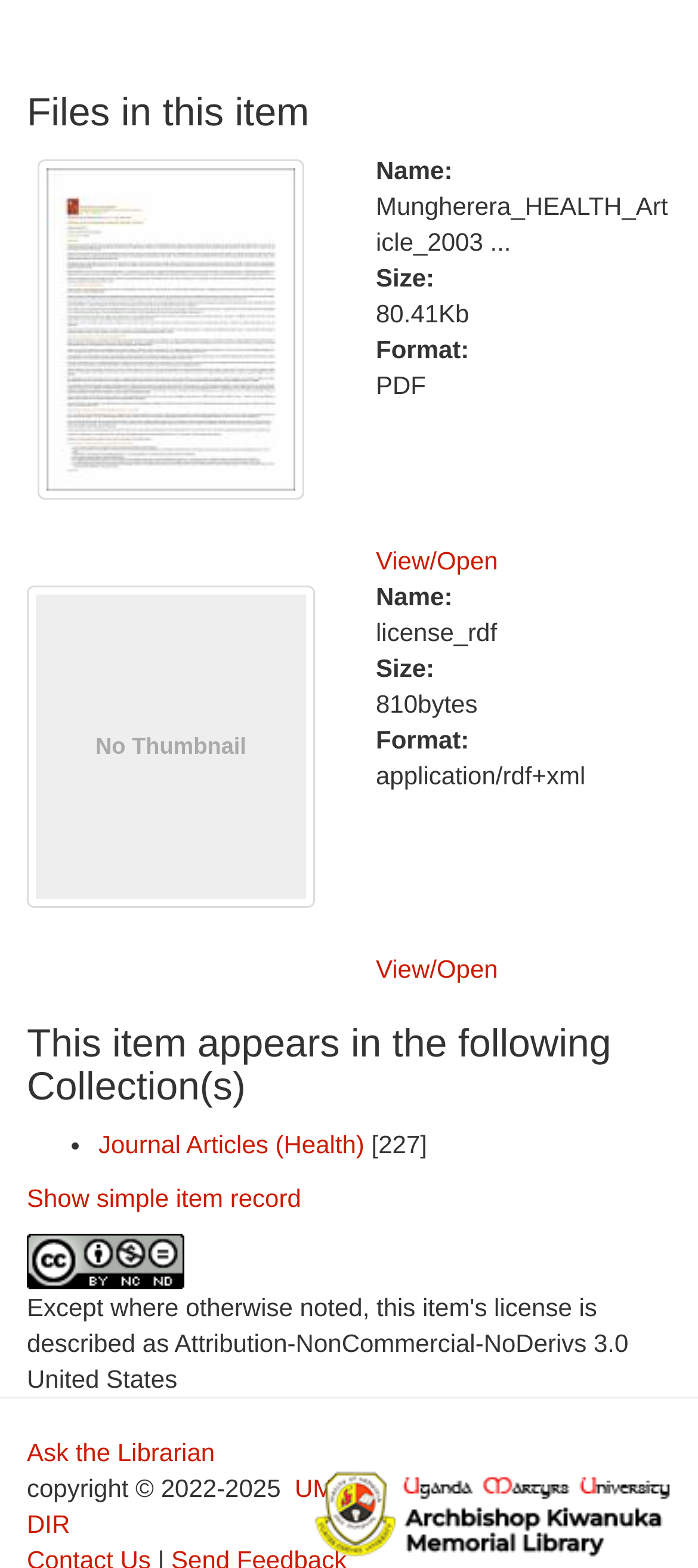What collection does this item appear in?
Respond to the question with a well-detailed and thorough answer.

I looked at the ListMarker element with the text '•' and its adjacent link element with the text 'Journal Articles (Health)' which indicates that this item appears in this collection.